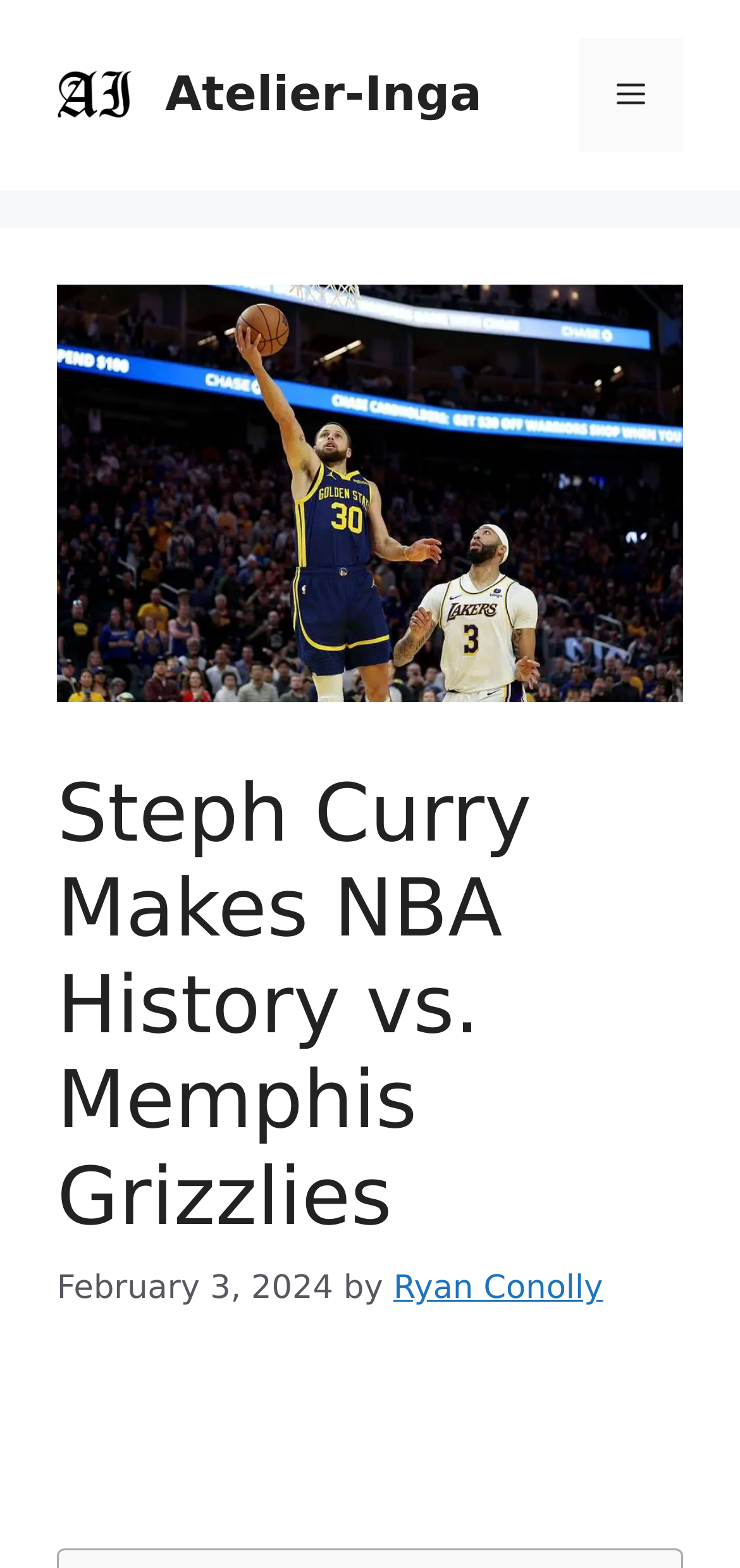Provide the bounding box coordinates of the UI element that matches the description: "Ryan Conolly".

[0.532, 0.81, 0.815, 0.834]